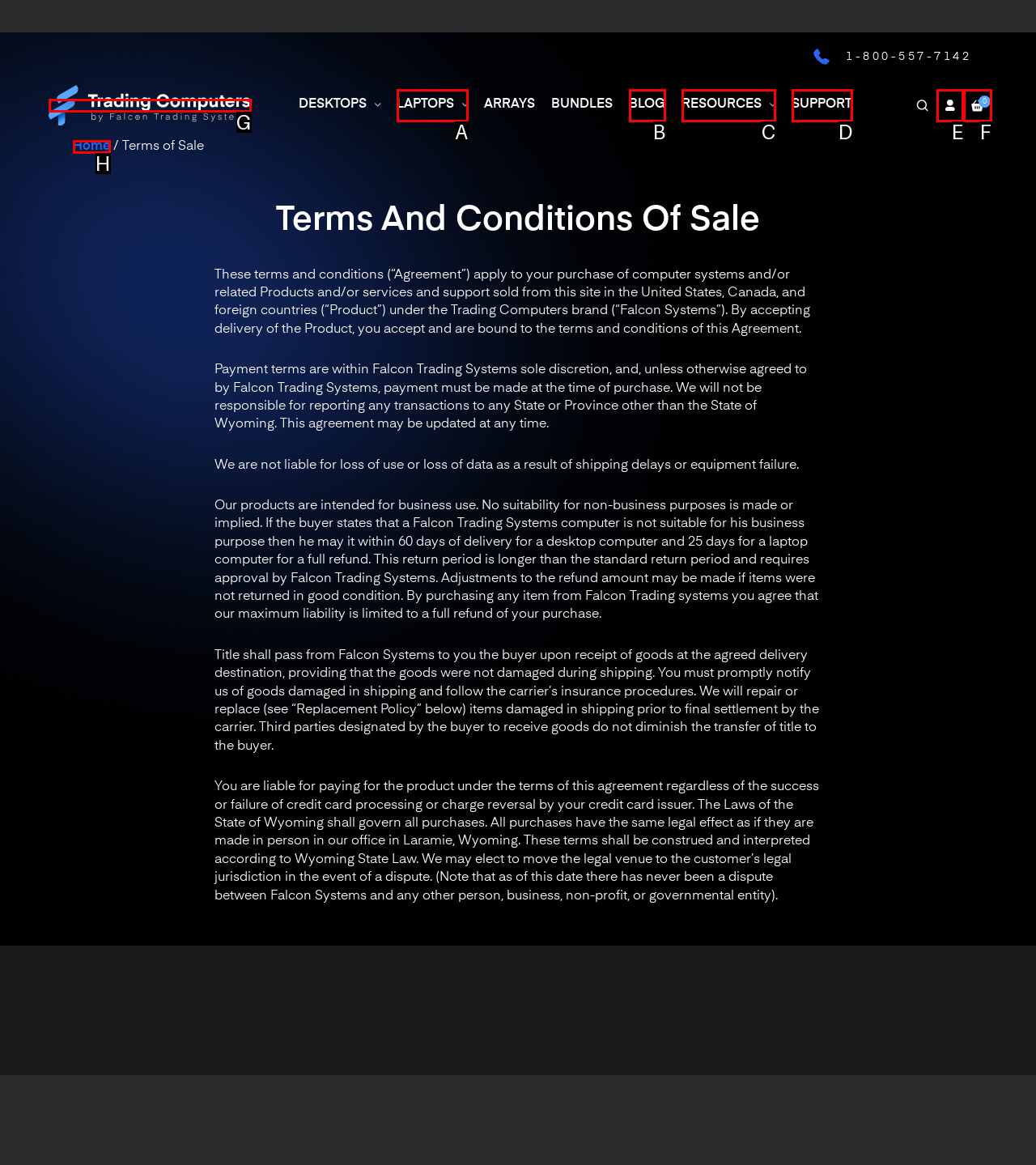Identify which HTML element aligns with the description: 0 items $0
Answer using the letter of the correct choice from the options available.

F